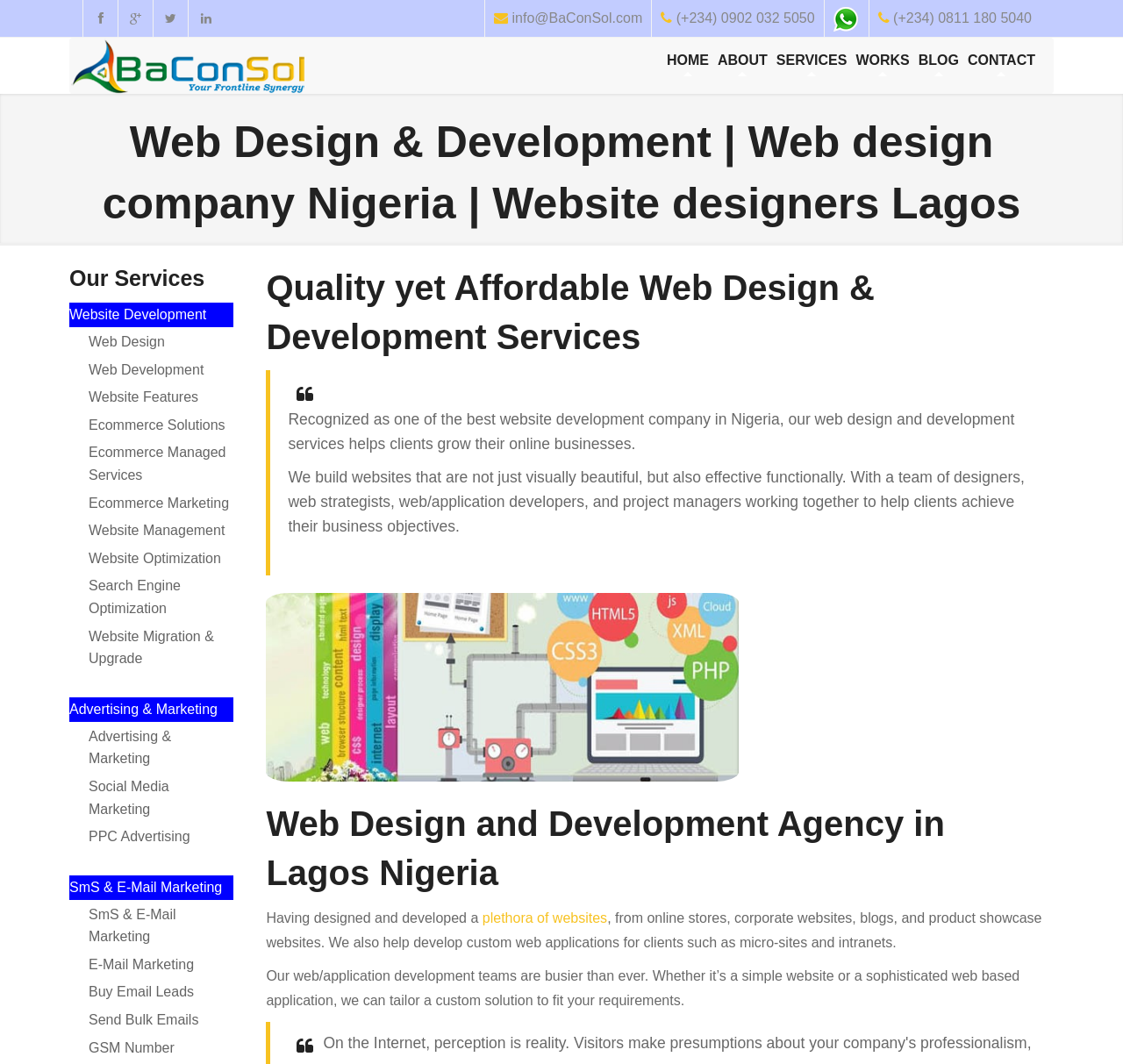Please specify the bounding box coordinates of the region to click in order to perform the following instruction: "Contact BaConSol via email".

[0.456, 0.01, 0.572, 0.024]